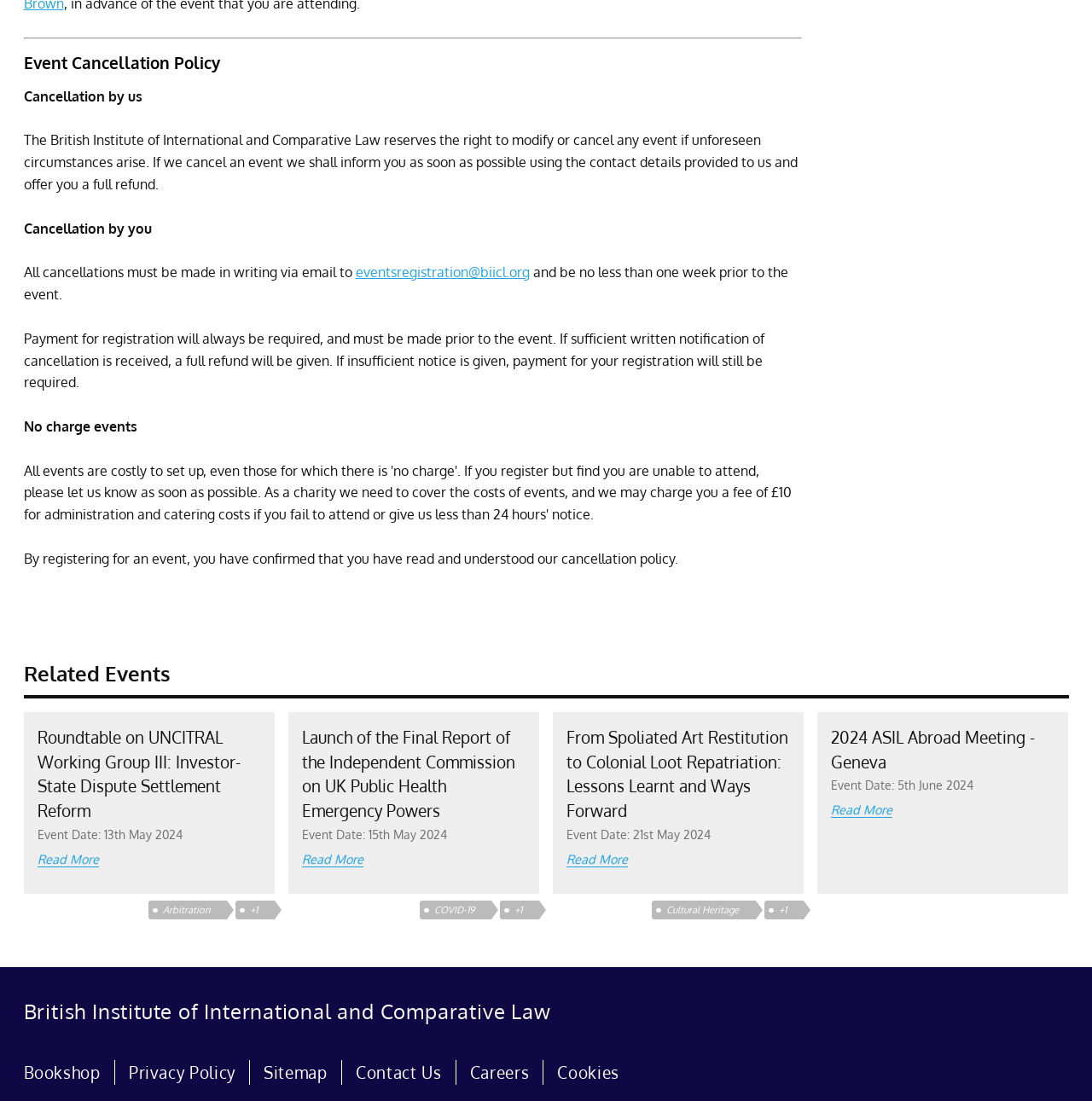Please find the bounding box coordinates of the element that must be clicked to perform the given instruction: "View 'Launch of the Final Report of the Independent Commission on UK Public Health Emergency Powers'". The coordinates should be four float numbers from 0 to 1, i.e., [left, top, right, bottom].

[0.276, 0.773, 0.333, 0.788]